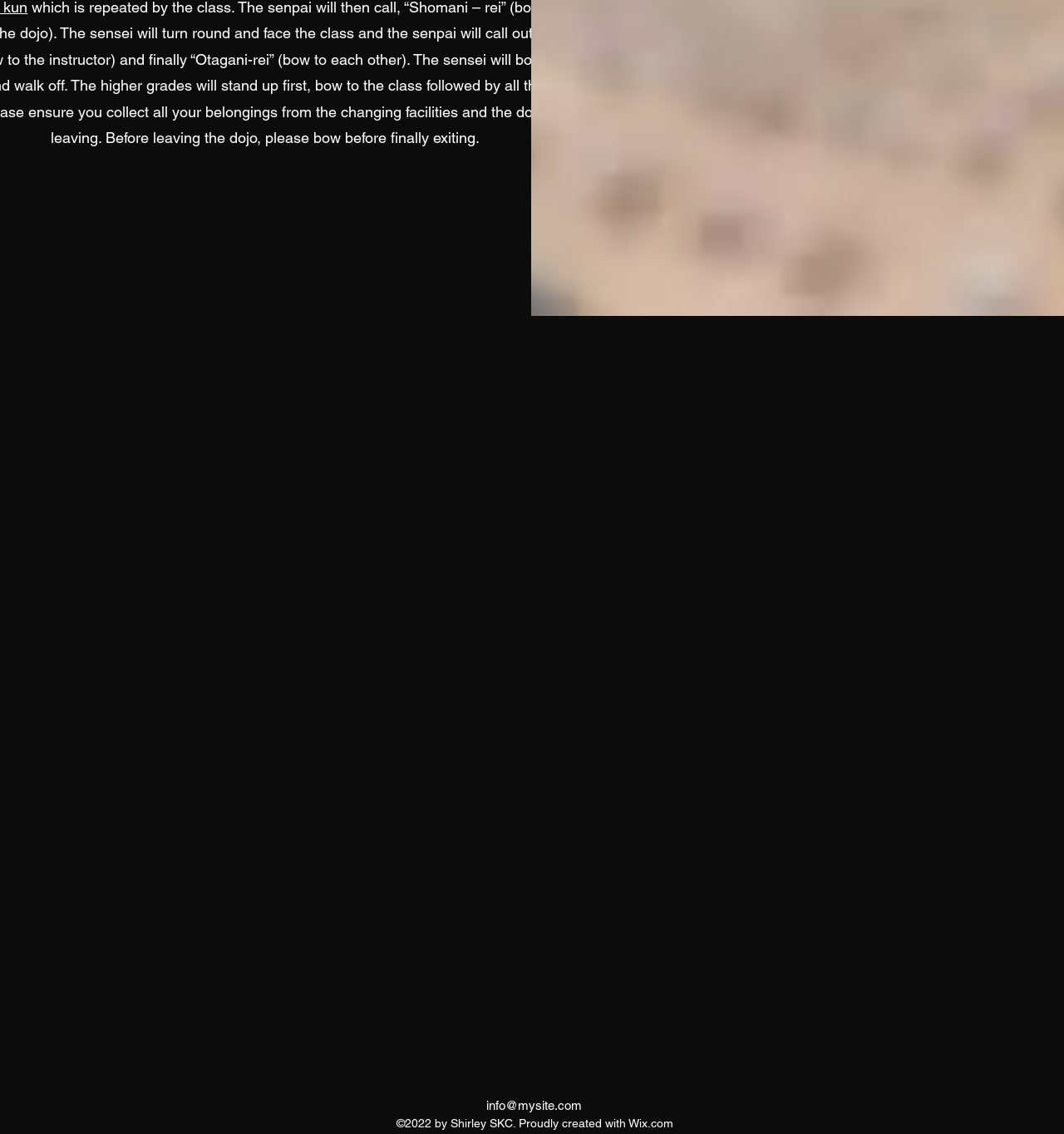Ascertain the bounding box coordinates for the UI element detailed here: "info@mysite.com". The coordinates should be provided as [left, top, right, bottom] with each value being a float between 0 and 1.

[0.457, 0.969, 0.546, 0.981]